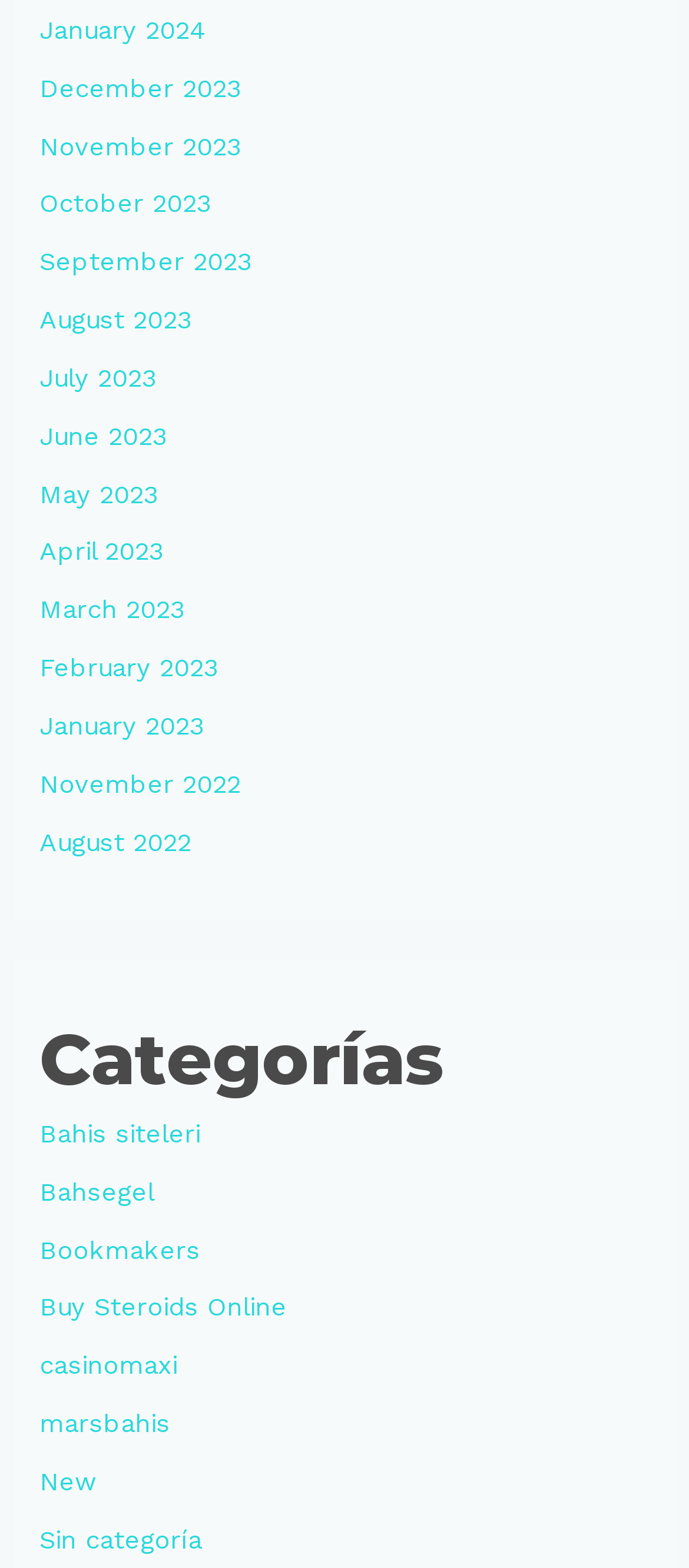How many links are under the 'Categorías' heading?
Use the information from the screenshot to give a comprehensive response to the question.

By counting the links under the 'Categorías' heading, I can see that there are 9 links, including 'Bahis siteleri', 'Bahsegel', 'Bookmakers', and so on.